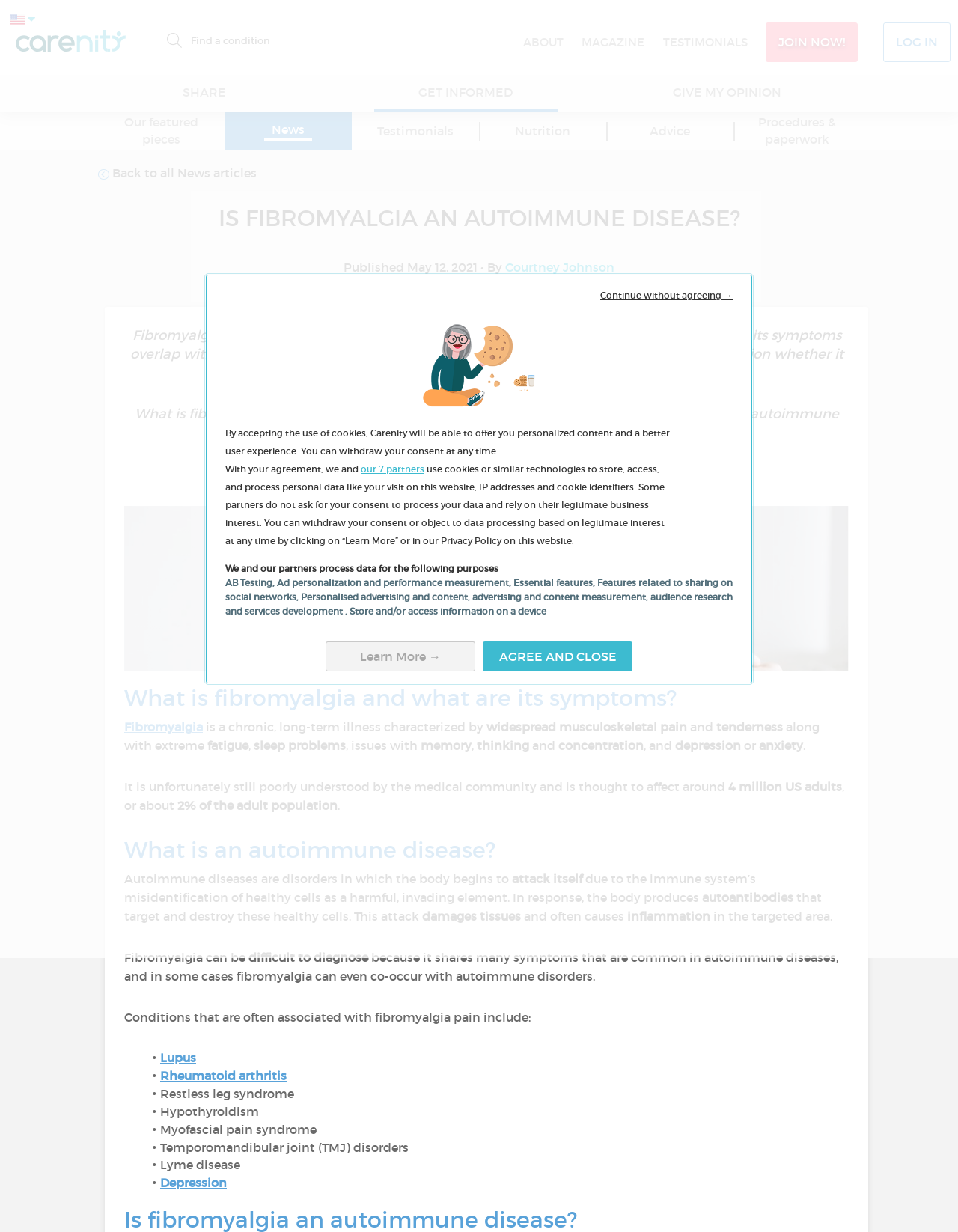What is the topic of the article?
Please answer the question with a detailed response using the information from the screenshot.

The topic of the article can be determined by reading the heading 'IS FIBROMYALGIA AN AUTOIMMUNE DISEASE?' and the surrounding text, which discusses the symptoms and characteristics of fibromyalgia.